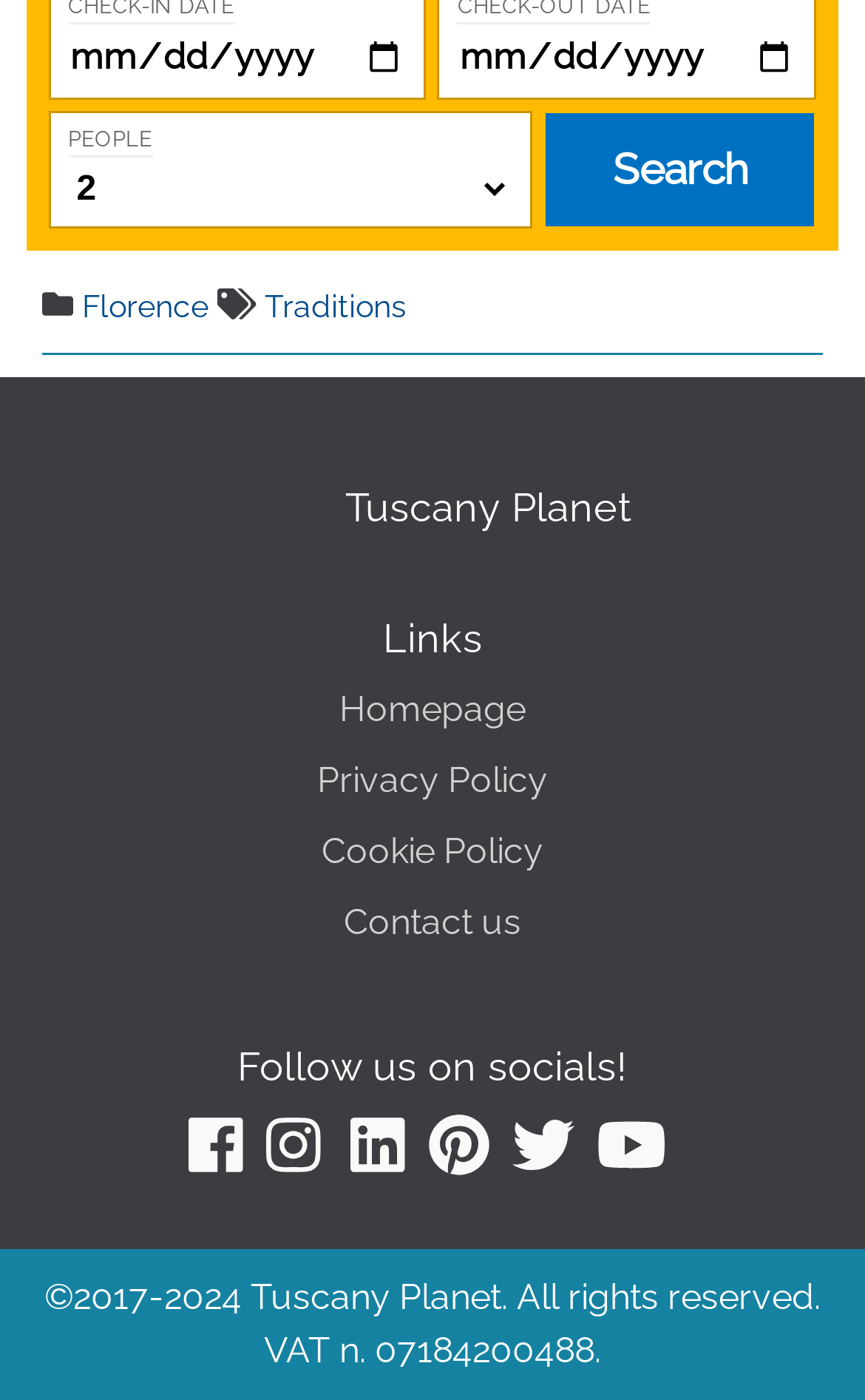Can you provide the bounding box coordinates for the element that should be clicked to implement the instruction: "Search"?

[0.629, 0.079, 0.945, 0.162]